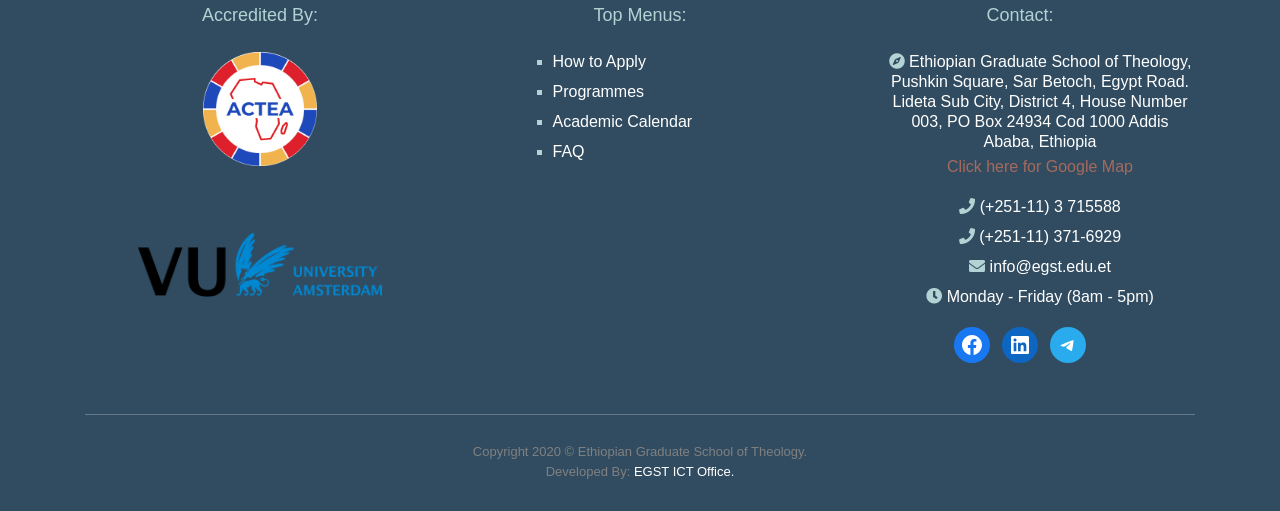Please determine the bounding box coordinates for the element that should be clicked to follow these instructions: "Click on 'How to Apply'".

[0.432, 0.105, 0.505, 0.138]